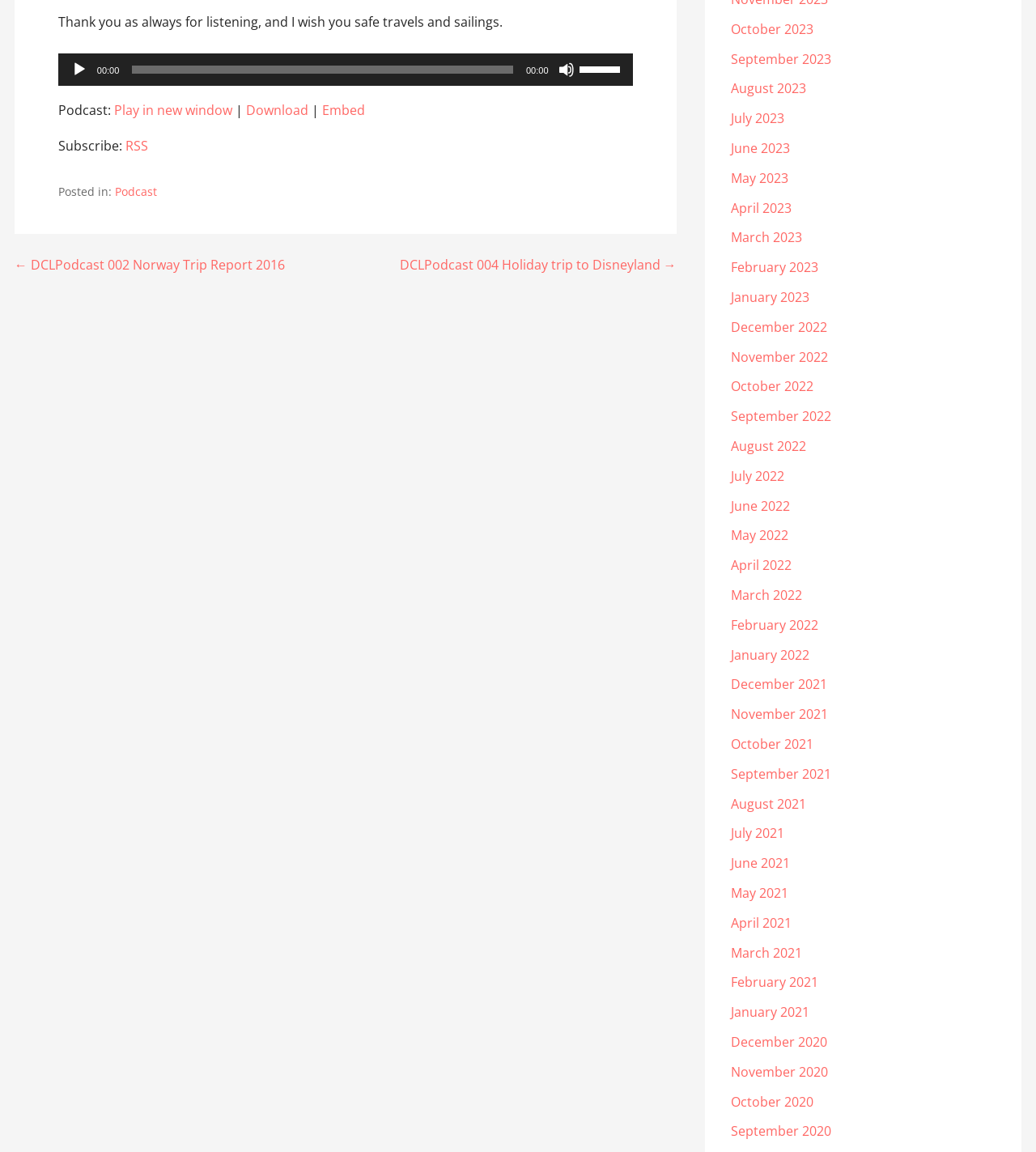Pinpoint the bounding box coordinates for the area that should be clicked to perform the following instruction: "Go to the next post".

[0.386, 0.222, 0.653, 0.238]